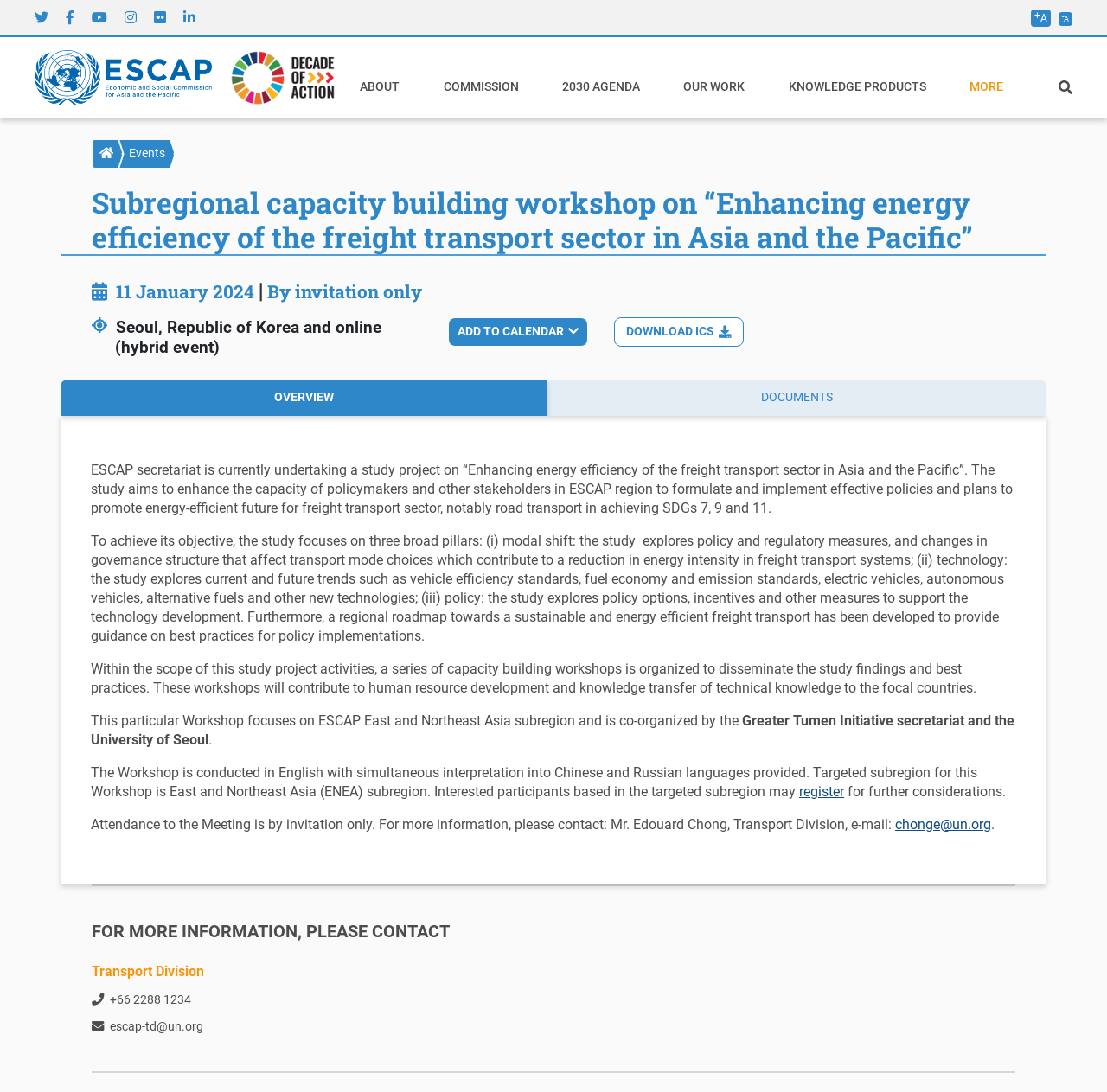Locate and generate the text content of the webpage's heading.

Subregional capacity building workshop on “Enhancing energy efficiency of the freight transport sector in Asia and the Pacific”